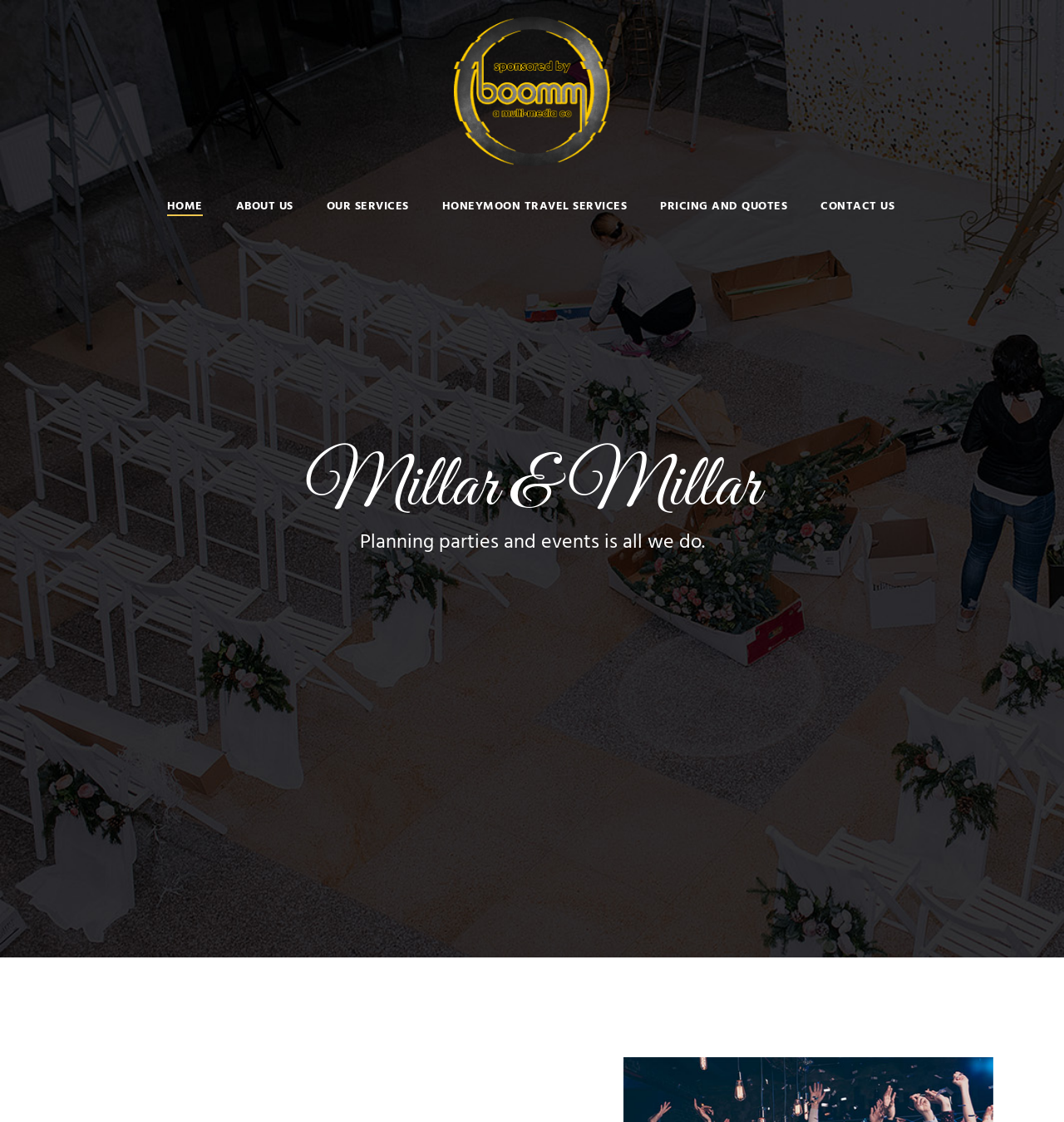Is there a contact page?
Could you answer the question in a detailed manner, providing as much information as possible?

There is a navigation link 'CONTACT US' on the top of the webpage, indicating that there is a contact page where users can find contact information or send a message to the company.